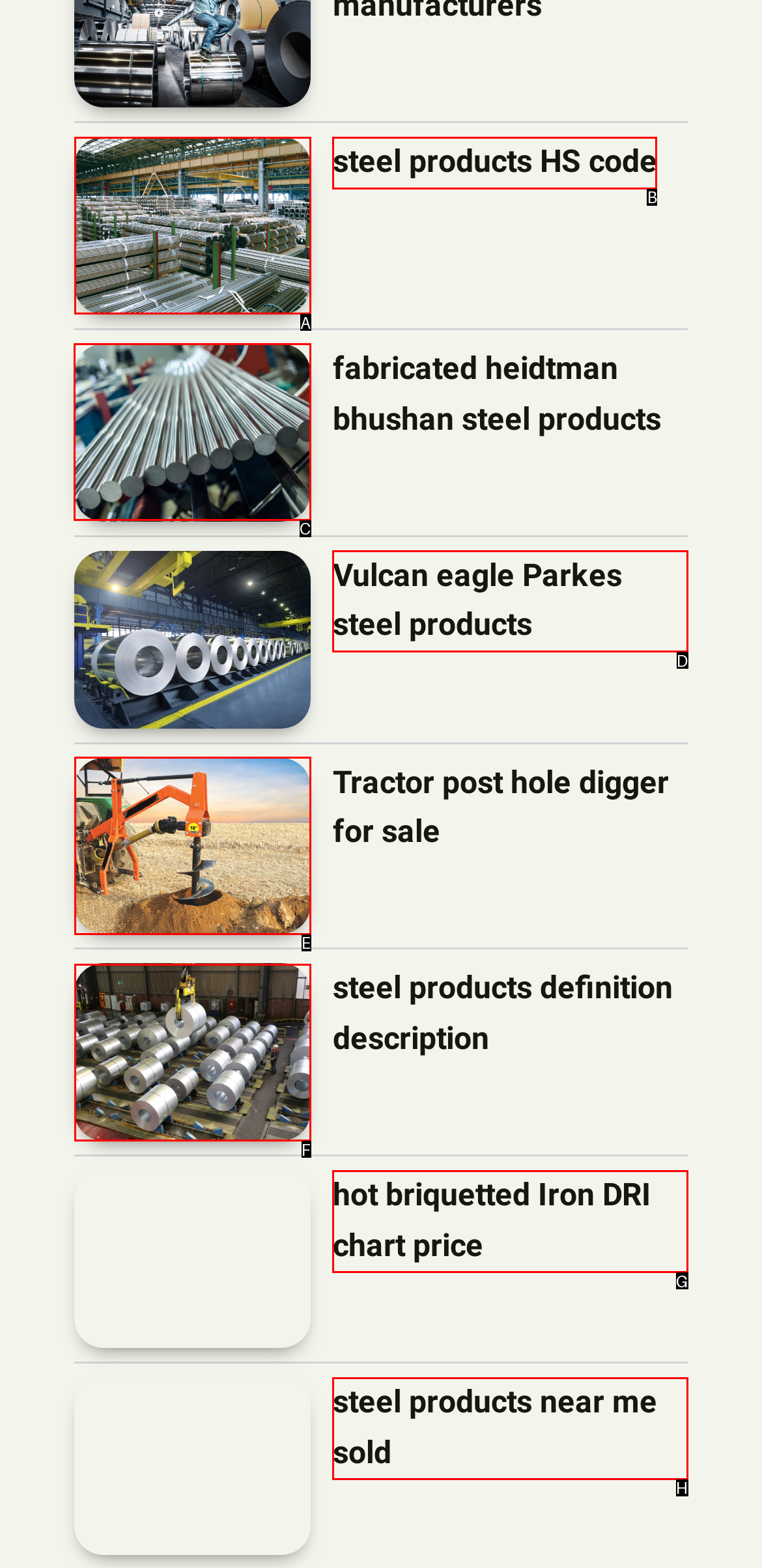Choose the letter of the option that needs to be clicked to perform the task: view fabricated heidtman bhushan steel products. Answer with the letter.

C